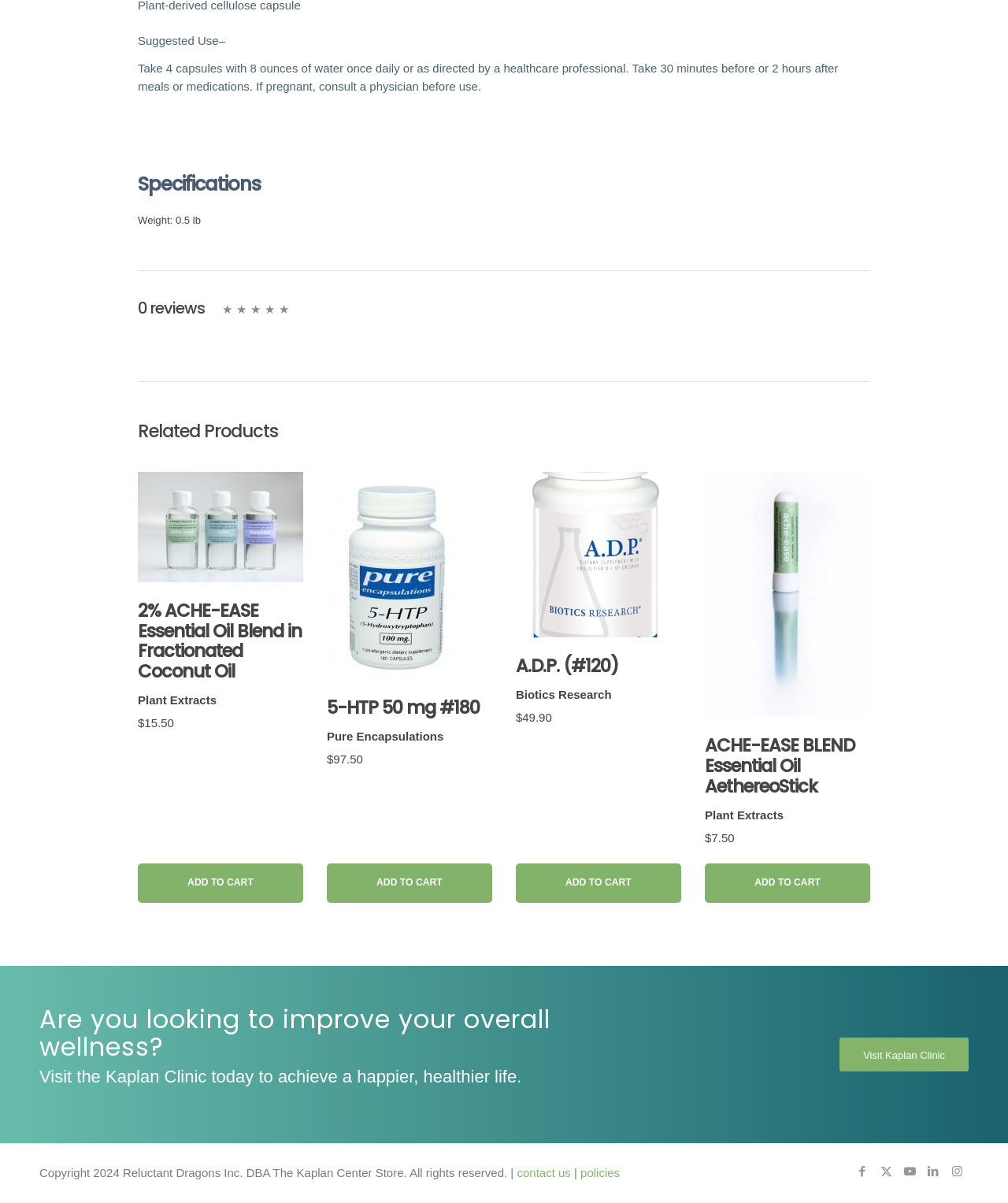Please provide the bounding box coordinates for the element that needs to be clicked to perform the following instruction: "Click the 'ADD TO CART' button for 5-HTP 50 mg #180". The coordinates should be given as four float numbers between 0 and 1, i.e., [left, top, right, bottom].

[0.324, 0.718, 0.488, 0.75]